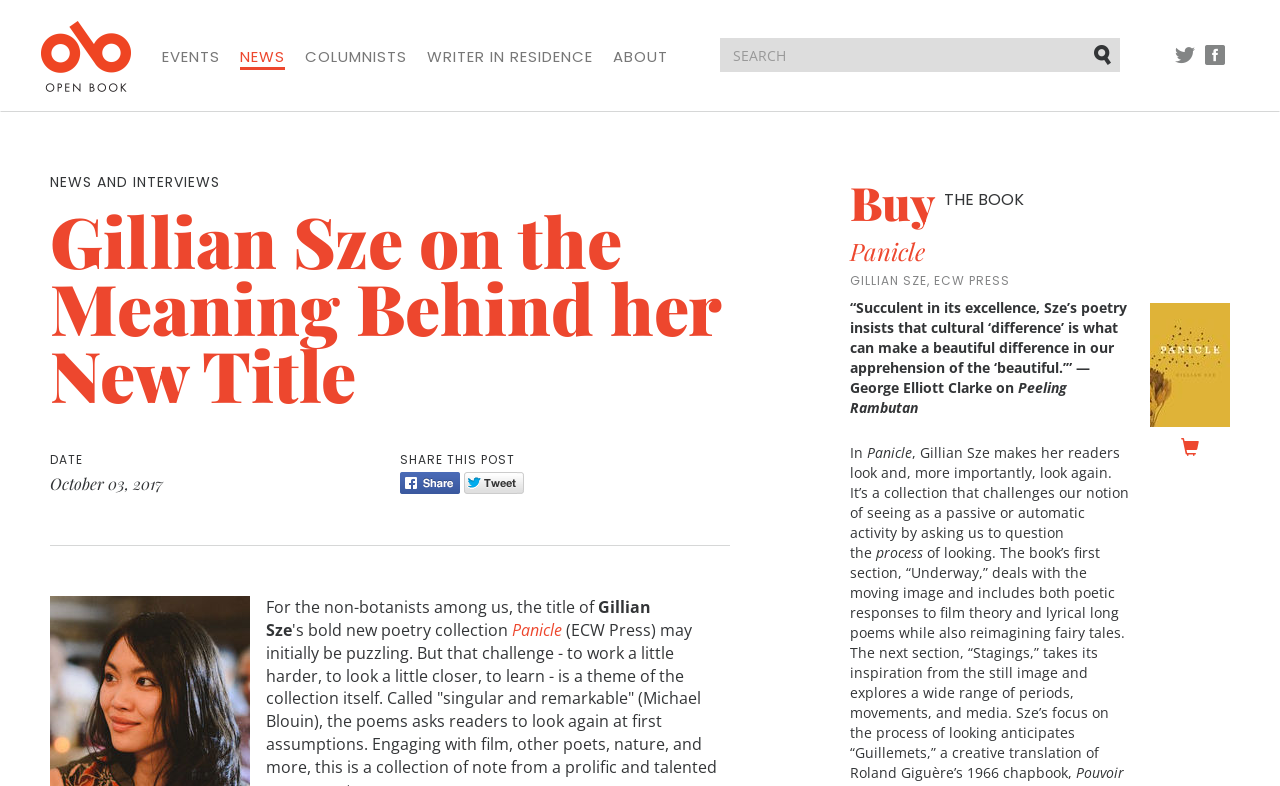Kindly respond to the following question with a single word or a brief phrase: 
What is the name of the book that George Elliott Clarke commented on?

Peeling Rambutan